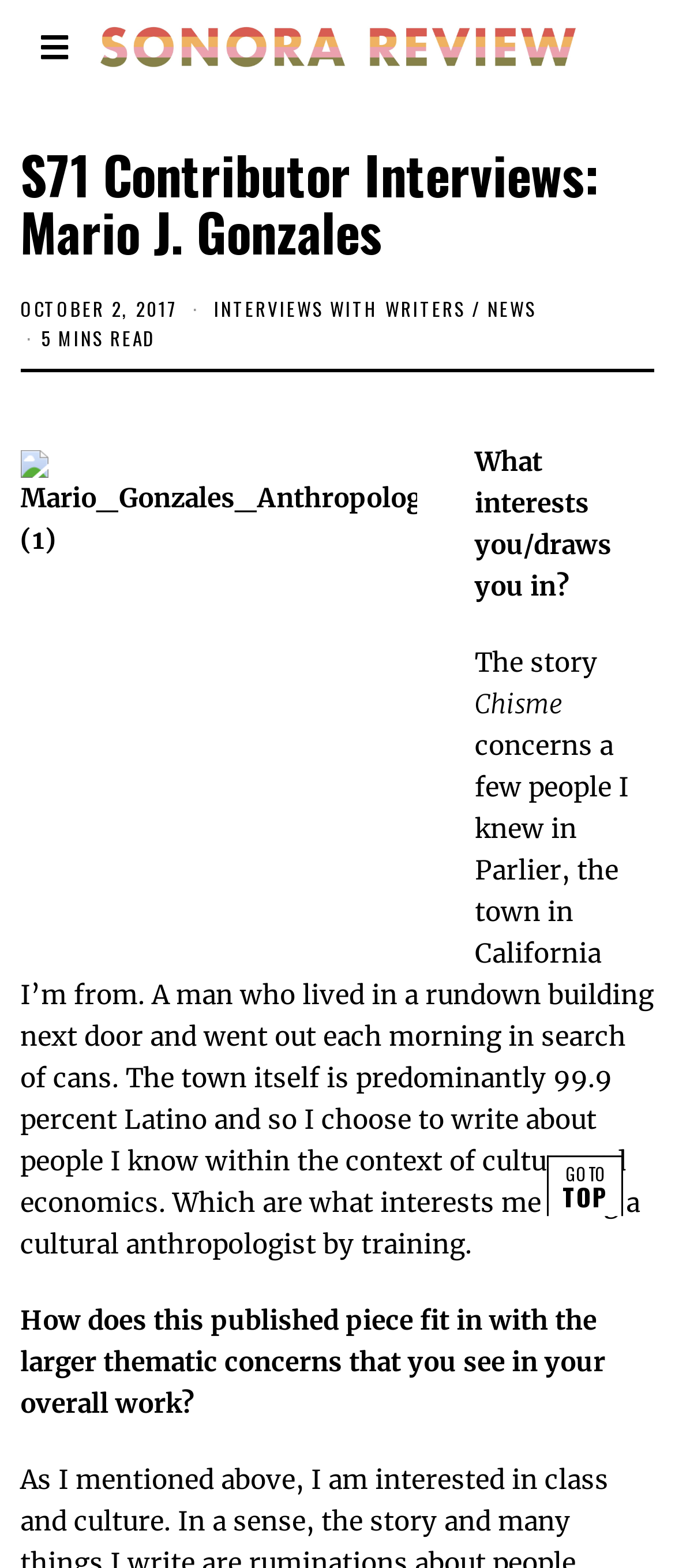Determine the bounding box coordinates for the UI element described. Format the coordinates as (top-left x, top-left y, bottom-right x, bottom-right y) and ensure all values are between 0 and 1. Element description: alt="Mobile Logo"

[0.145, 0.017, 0.855, 0.043]